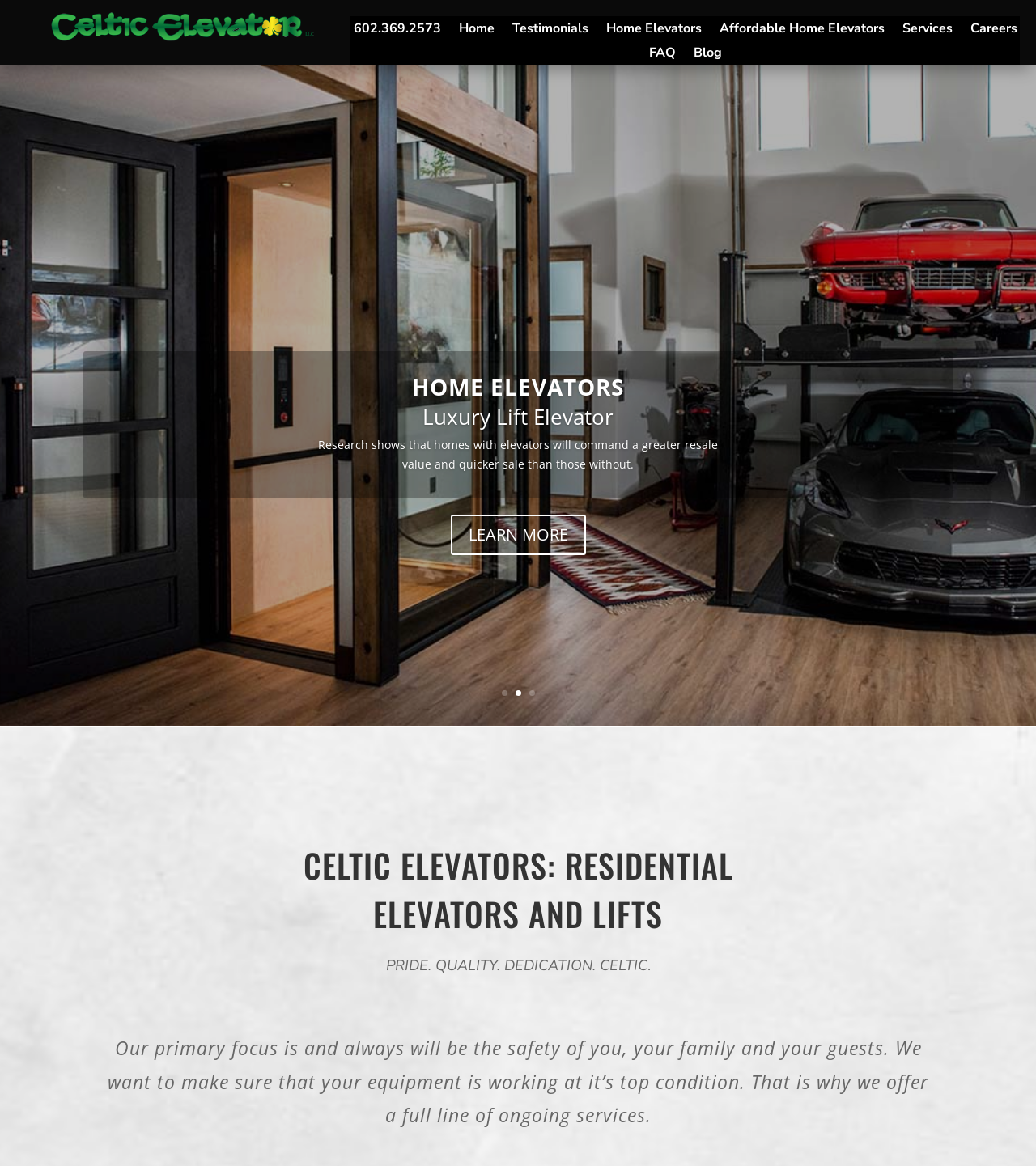Locate the bounding box coordinates of the element that should be clicked to fulfill the instruction: "Click the '602.369.2573' phone number".

[0.341, 0.019, 0.426, 0.035]